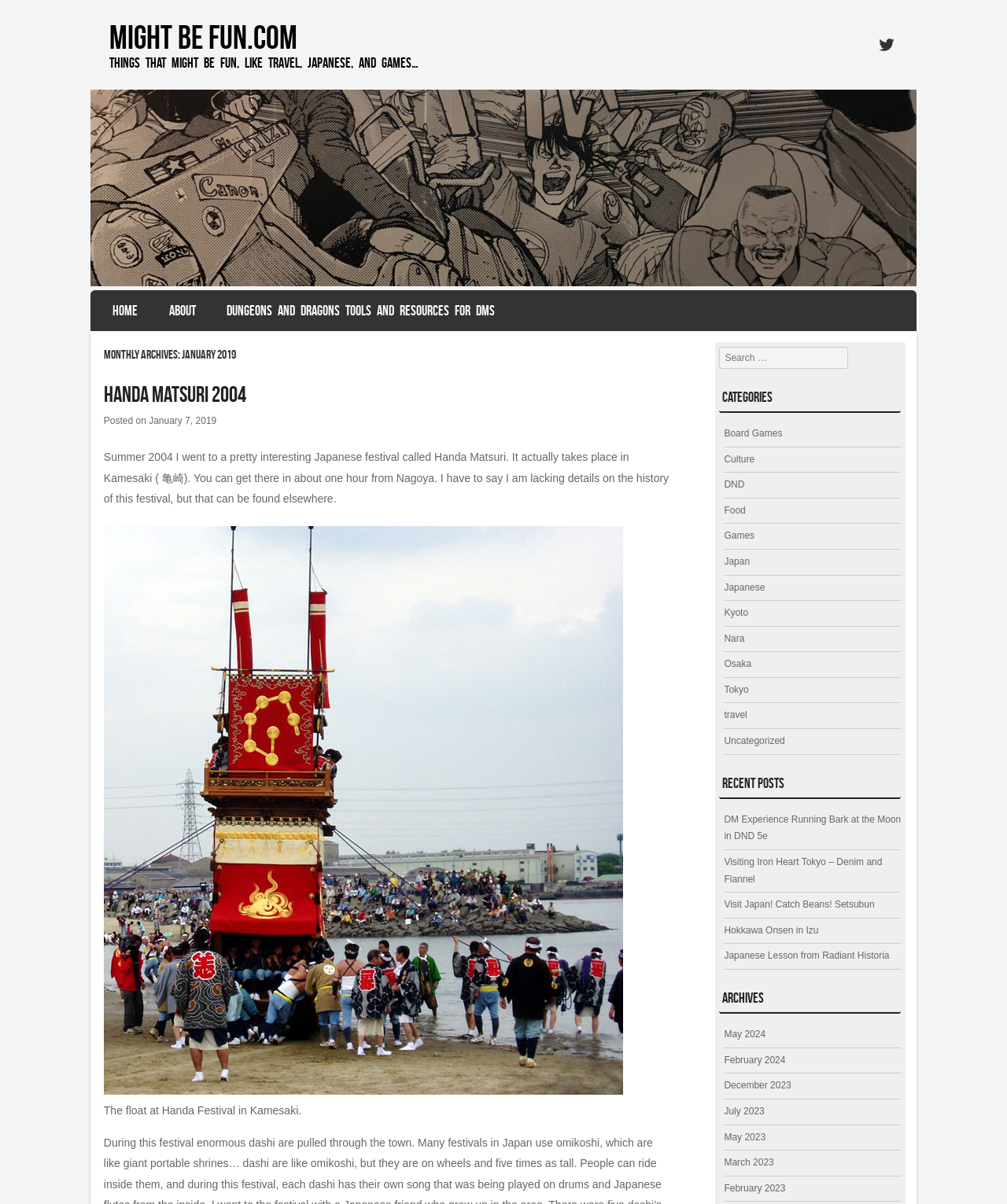Locate the bounding box coordinates of the area where you should click to accomplish the instruction: "Click on the 'Handa Matsuri 2004' link".

[0.103, 0.317, 0.244, 0.337]